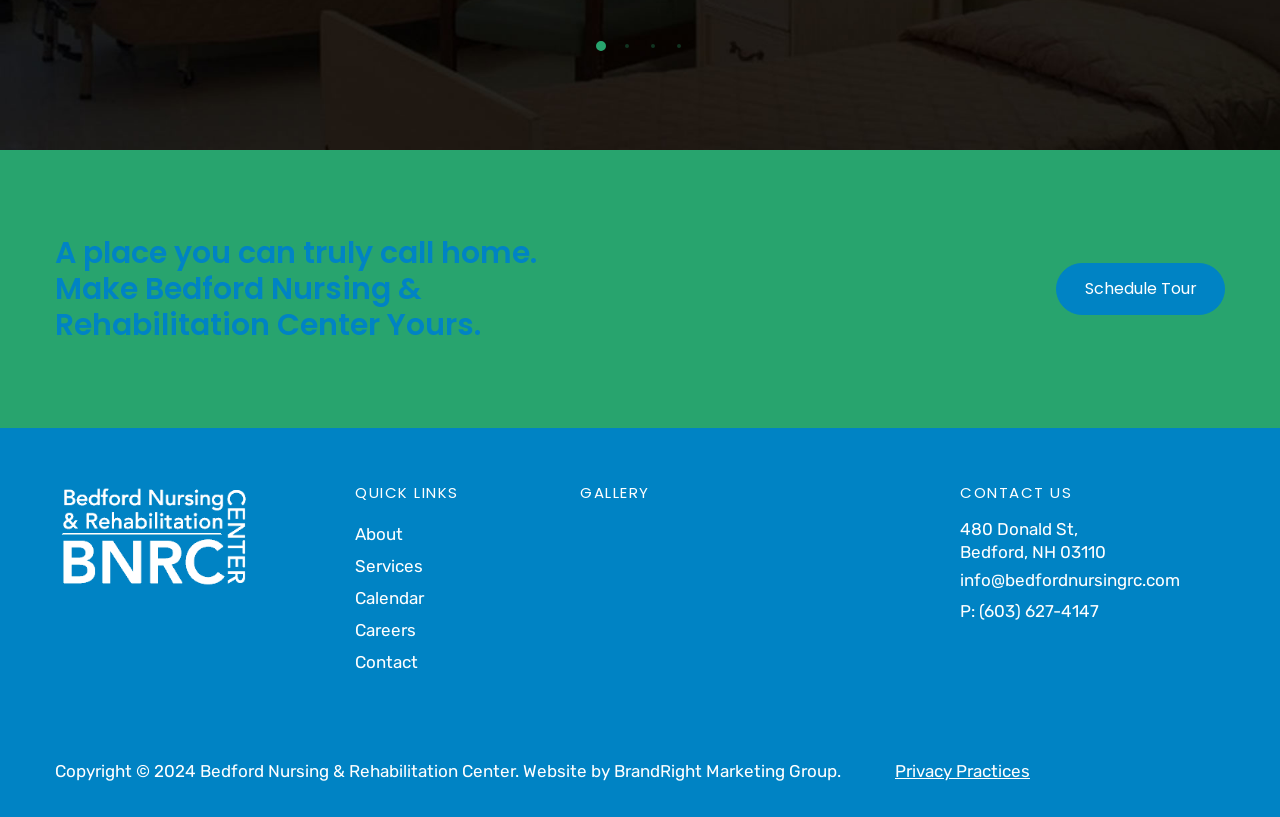Determine the bounding box coordinates for the UI element described. Format the coordinates as (top-left x, top-left y, bottom-right x, bottom-right y) and ensure all values are between 0 and 1. Element description: BrandRight Marketing Group

[0.48, 0.932, 0.654, 0.956]